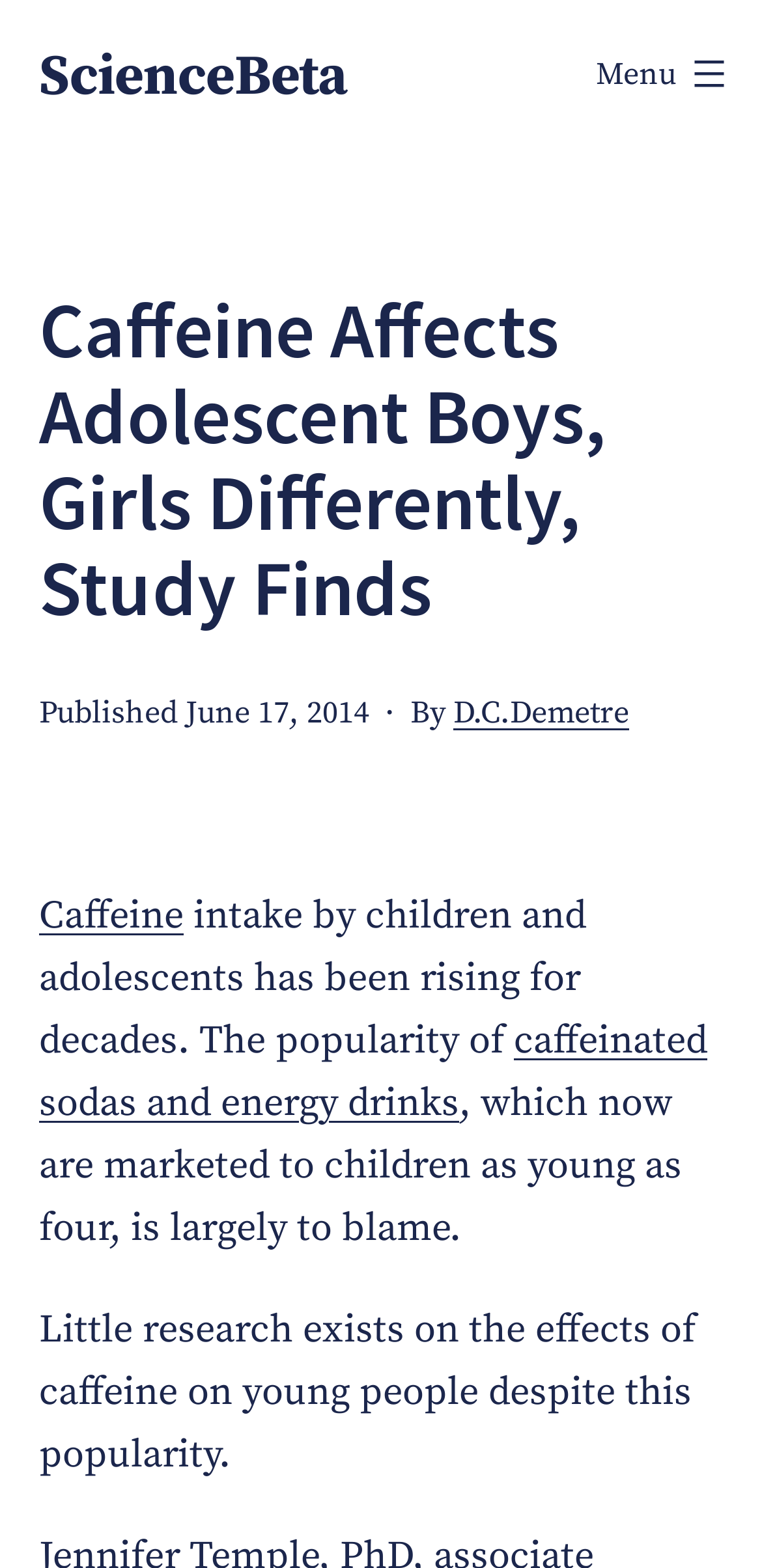Please determine the bounding box coordinates for the UI element described here. Use the format (top-left x, top-left y, bottom-right x, bottom-right y) with values bounded between 0 and 1: Menu Close

[0.744, 0.02, 1.0, 0.075]